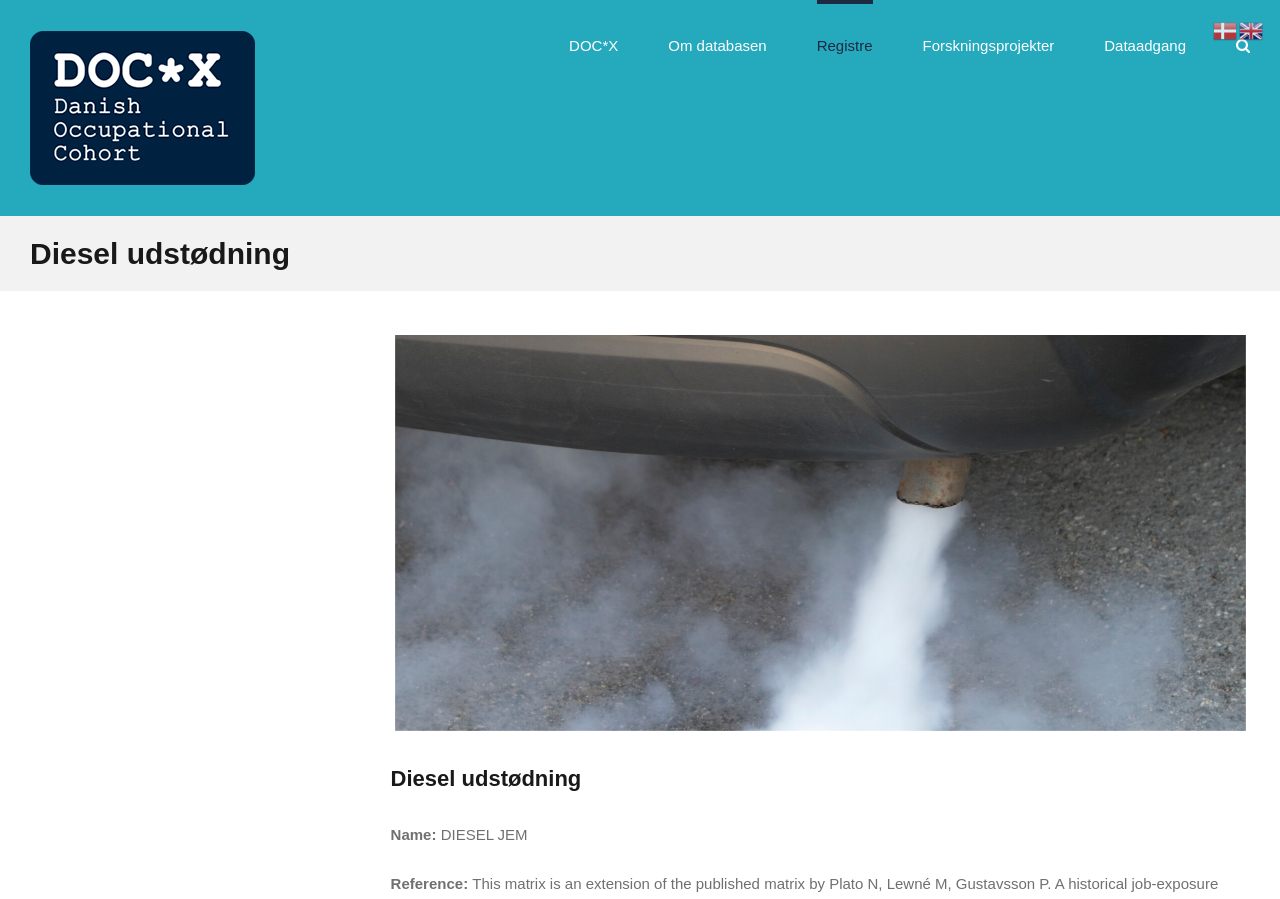Locate the UI element described by Dataadgang and provide its bounding box coordinates. Use the format (top-left x, top-left y, bottom-right x, bottom-right y) with all values as floating point numbers between 0 and 1.

[0.863, 0.0, 0.927, 0.097]